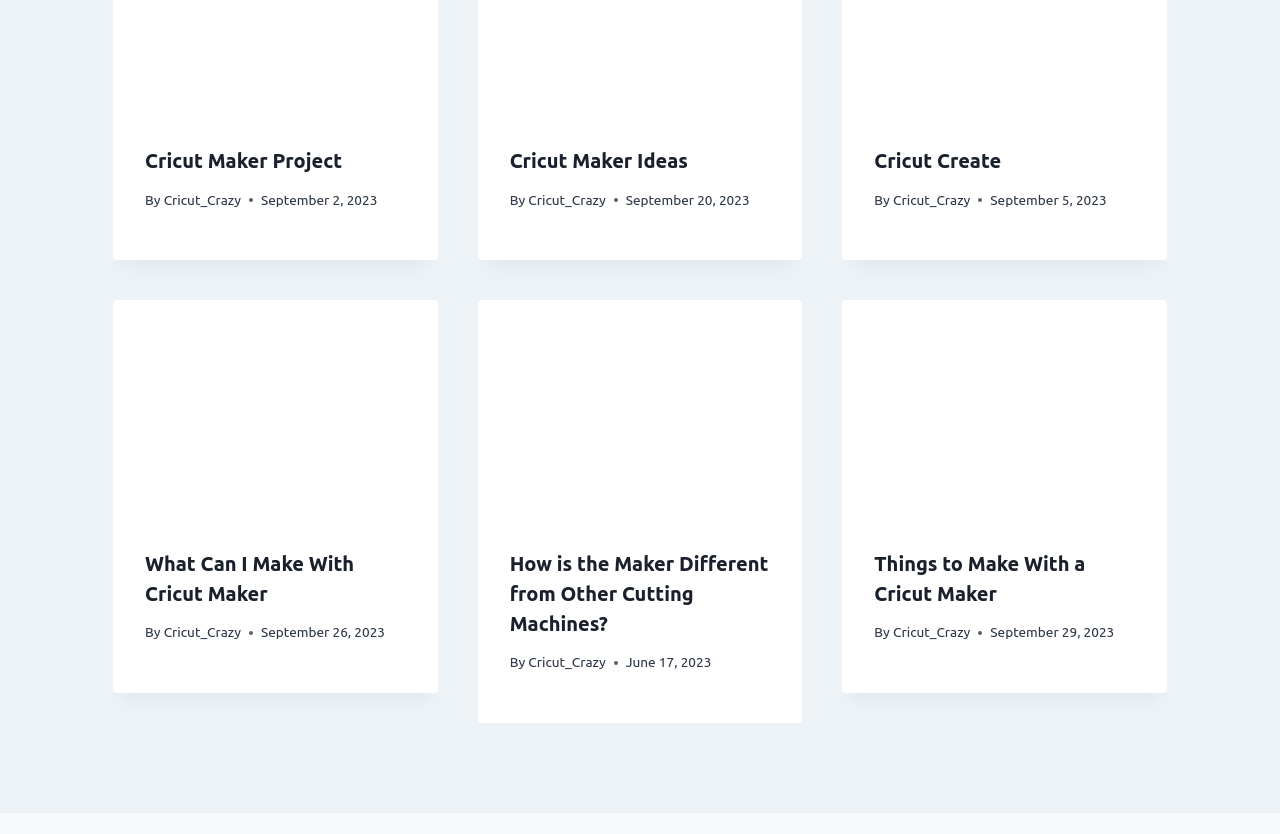Identify the bounding box coordinates of the specific part of the webpage to click to complete this instruction: "View 'Things to Make With a Cricut Maker'".

[0.658, 0.36, 0.912, 0.62]